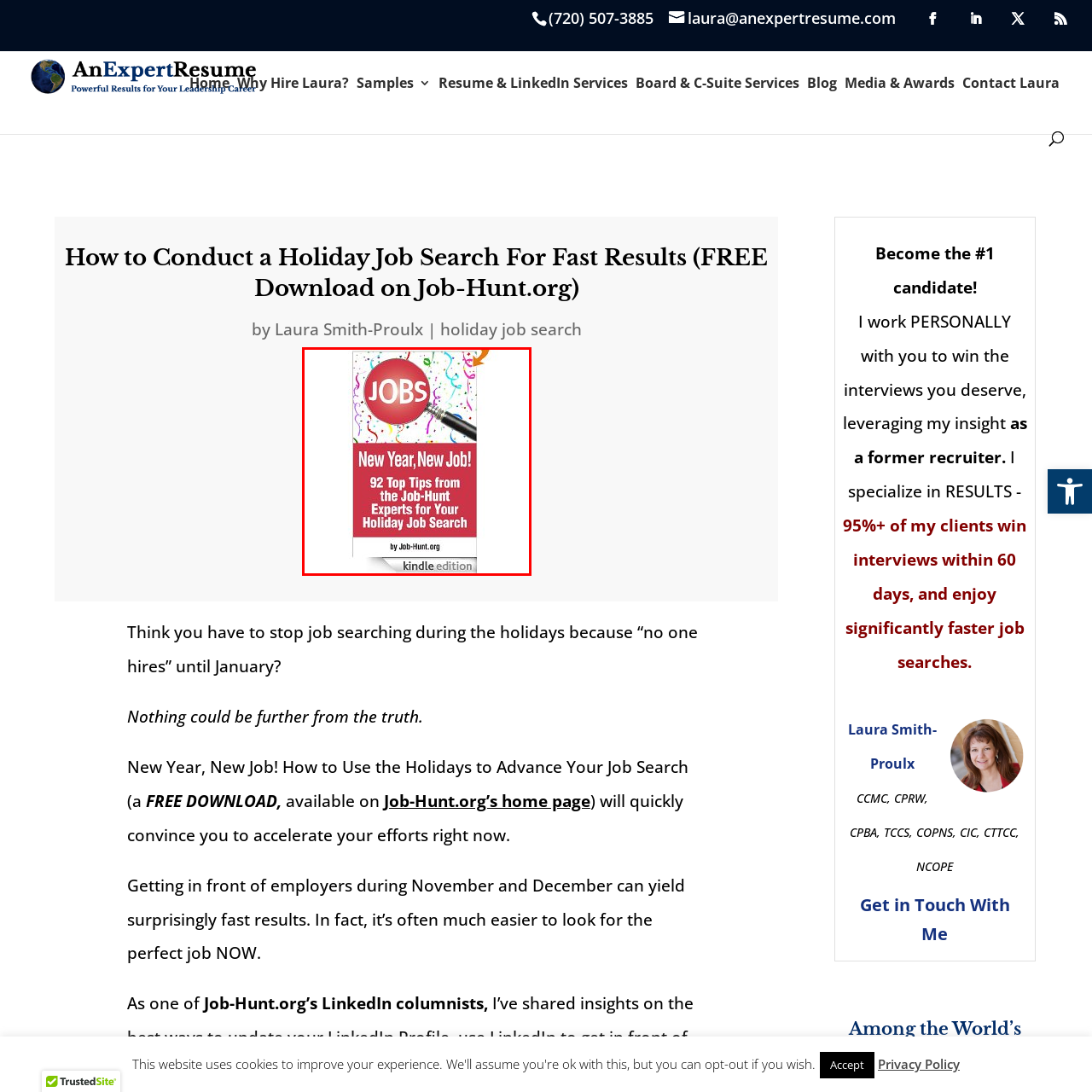Craft a detailed explanation of the image surrounded by the red outline.

The image features a vibrant cover for the guide titled "New Year, New Job!" This visually engaging design showcases a prominent red circular button with the word "JOBS" written in bold, white letters at the top. Below this, the title "New Year, New Job!" is displayed, emphasizing a fresh start and motivation for job seekers. The subtitle reads "92 Top Tips from the Job-Hunt Experts for Your Holiday Job Search," suggesting the content is rich with expert advice tailored specifically for those looking to enhance their job search during the holiday season. The background is adorned with colorful confetti, evoking a festive atmosphere that aligns with the theme of new beginnings. At the bottom, the publication identifies itself as being by Job-Hunt.org and indicates that it is available in a Kindle edition, appealing to a digital audience eager for accessible resources.